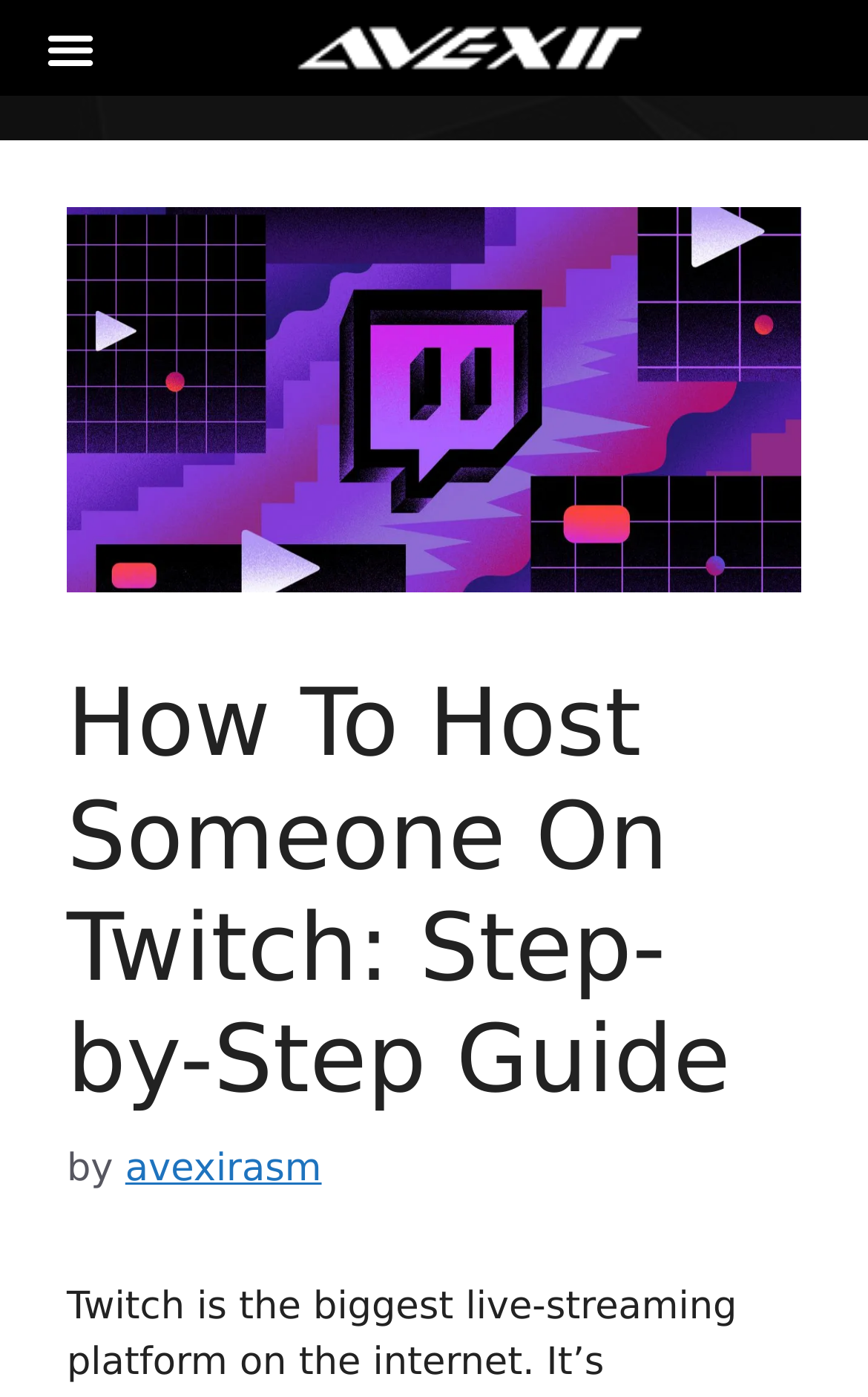What is the purpose of the webpage?
Answer the question based on the image using a single word or a brief phrase.

To support streamers